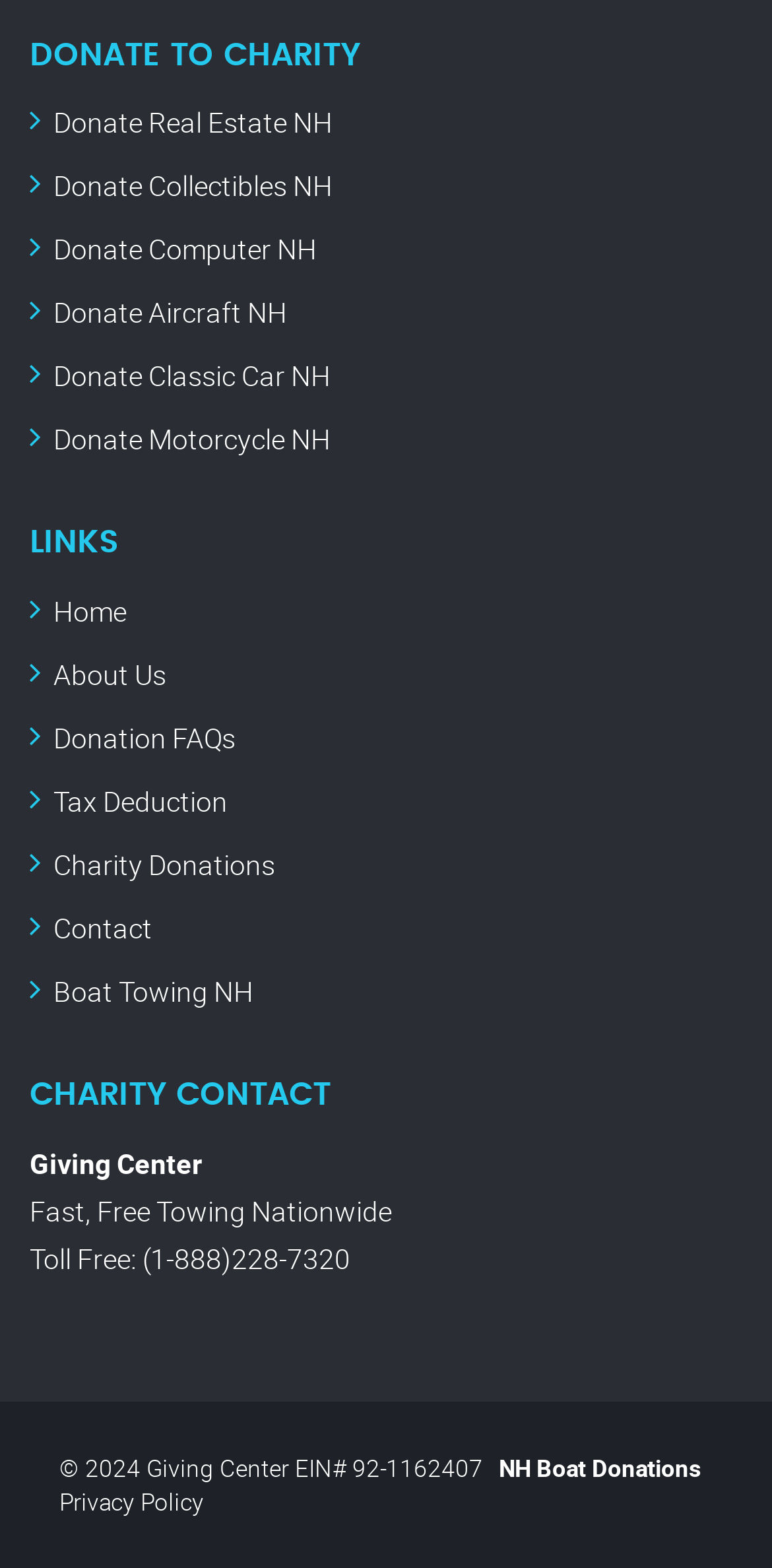Pinpoint the bounding box coordinates of the area that should be clicked to complete the following instruction: "Donate real estate in New Hampshire". The coordinates must be given as four float numbers between 0 and 1, i.e., [left, top, right, bottom].

[0.069, 0.066, 0.431, 0.09]